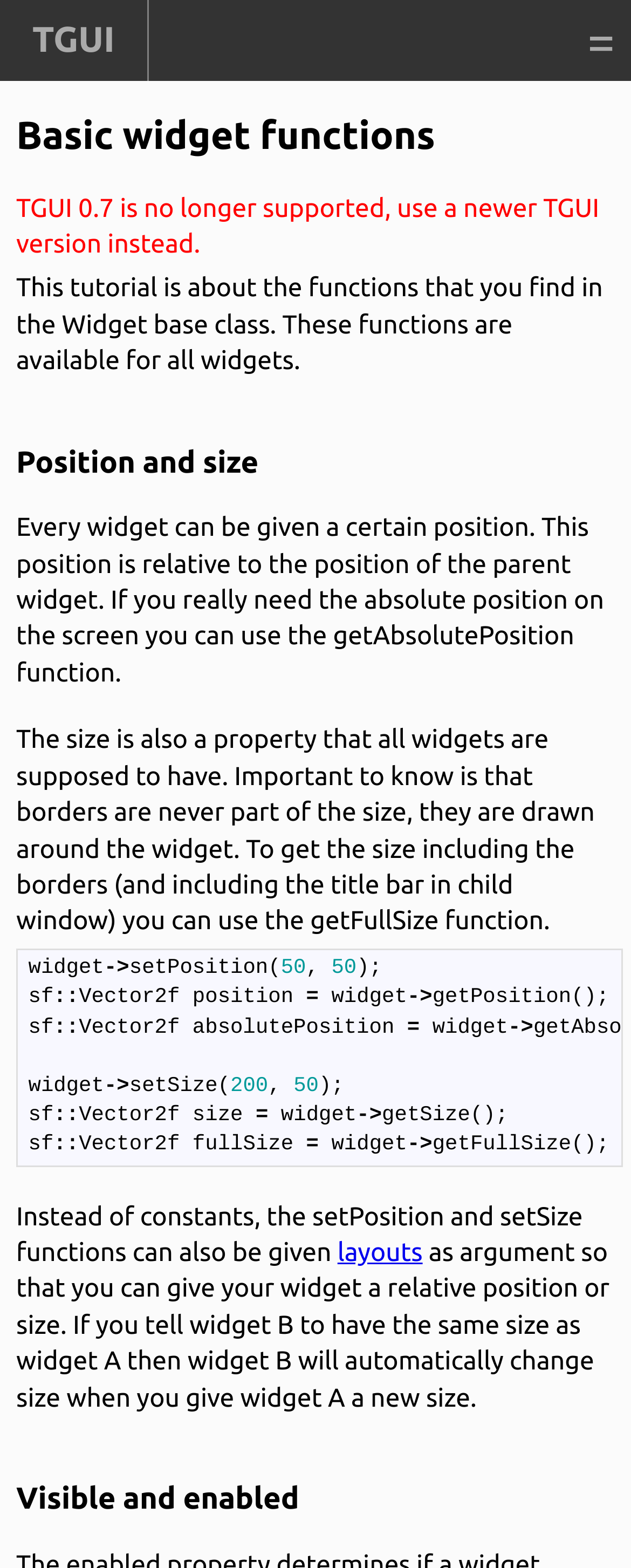Identify the bounding box coordinates of the specific part of the webpage to click to complete this instruction: "View the examples".

[0.0, 0.183, 1.0, 0.227]